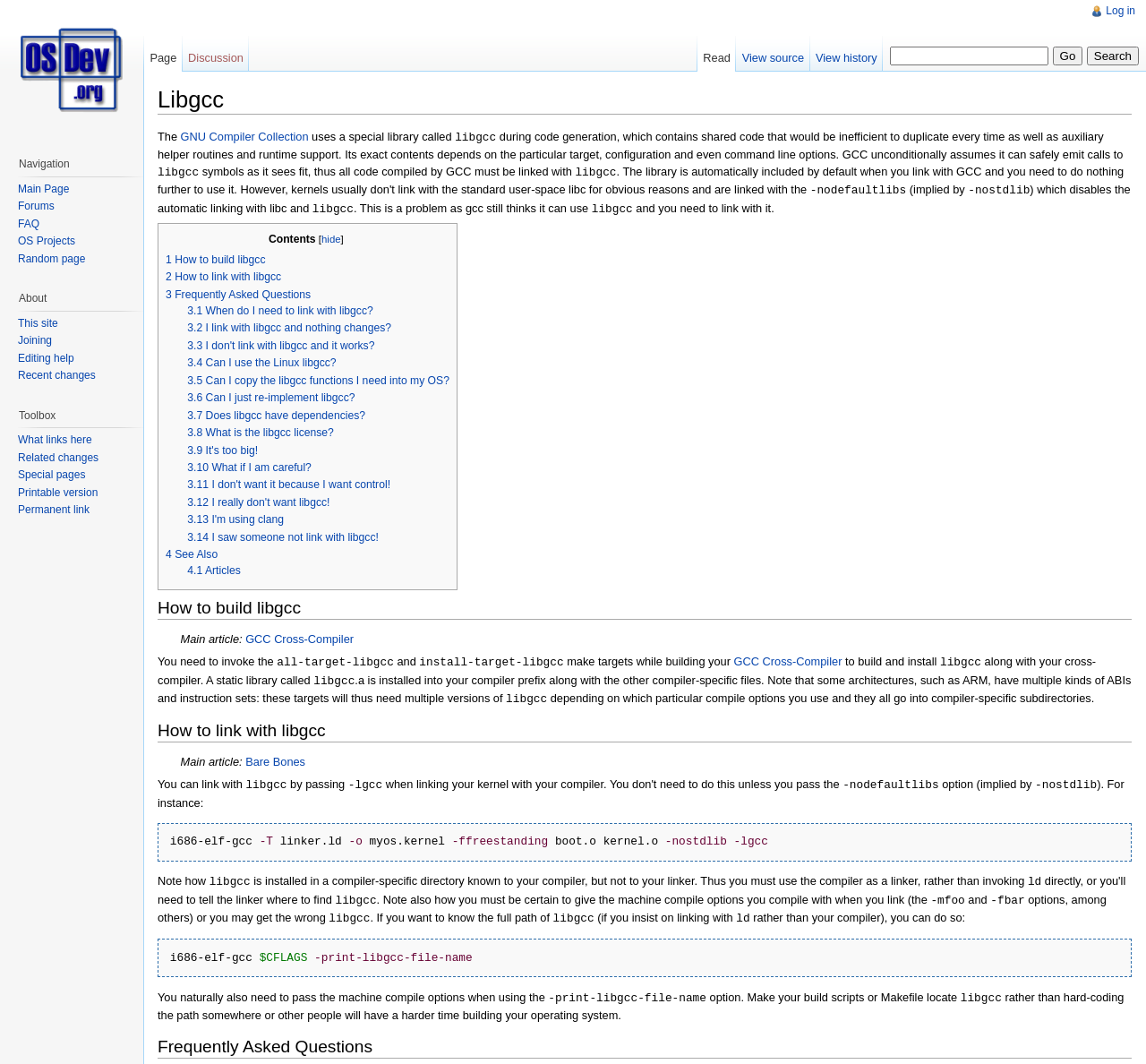What is the relationship between libgcc and the compiler?
Analyze the image and provide a thorough answer to the question.

Libgcc is installed in a compiler-specific directory known to your compiler, but not to your linker, thus you must use the compiler as a linker, rather than invoking the linker directly.